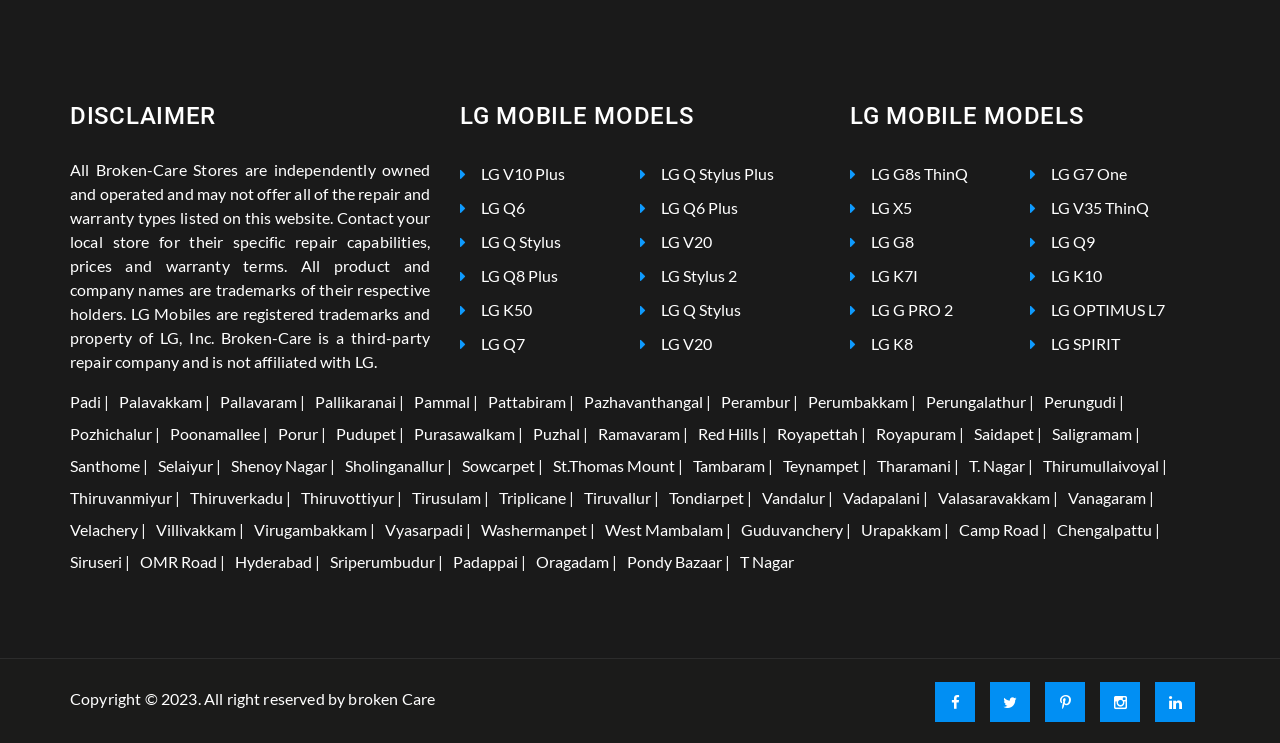How many locations are listed?
Please elaborate on the answer to the question with detailed information.

There are 50 locations listed on the webpage, including Padi, Palavakkam, Pallavaram, and so on, which are likely locations where the LG mobile repair services are available.